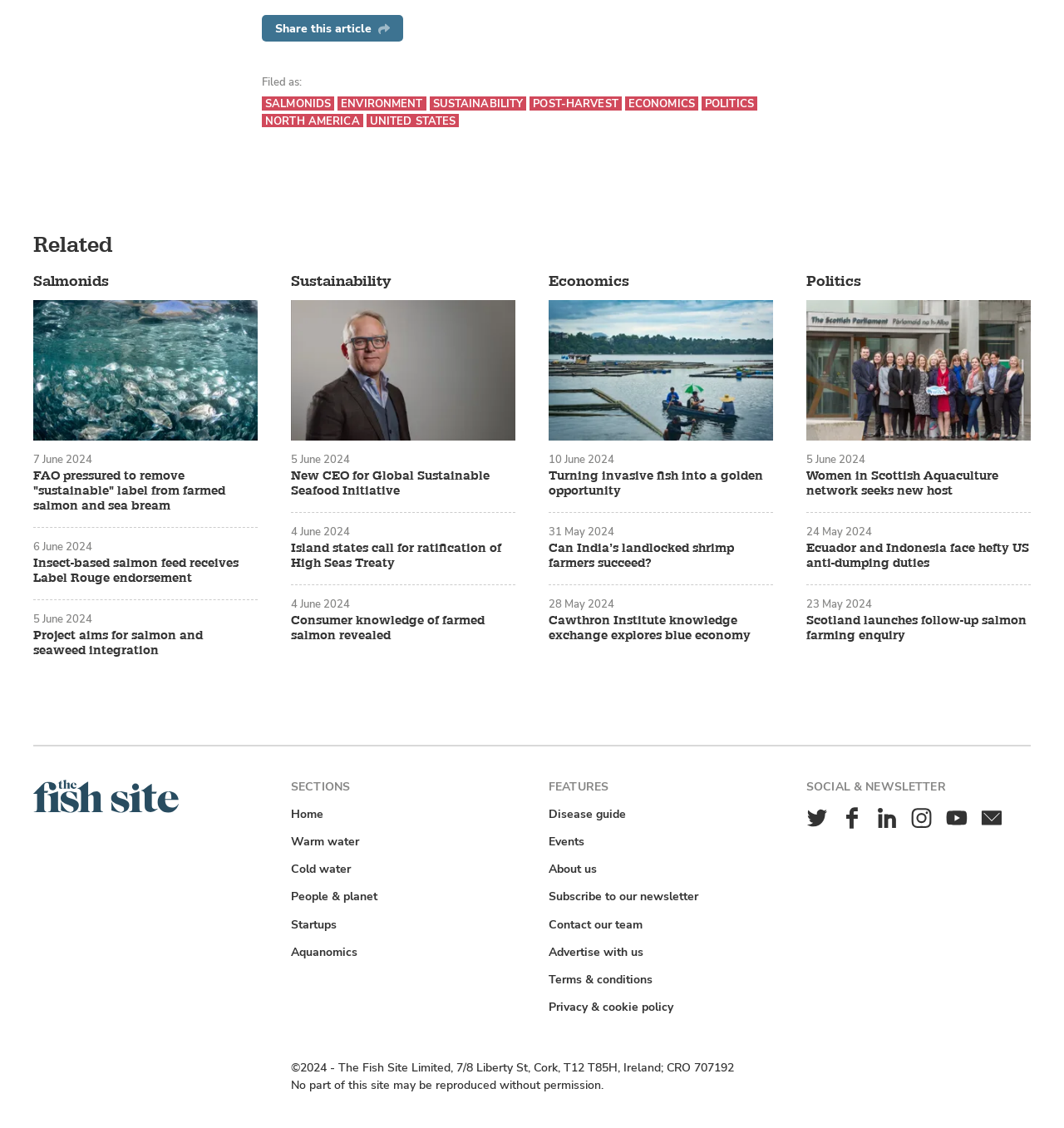Please identify the bounding box coordinates of the region to click in order to complete the given instruction: "Click the 'Share this article' button". The coordinates should be four float numbers between 0 and 1, i.e., [left, top, right, bottom].

[0.246, 0.013, 0.379, 0.037]